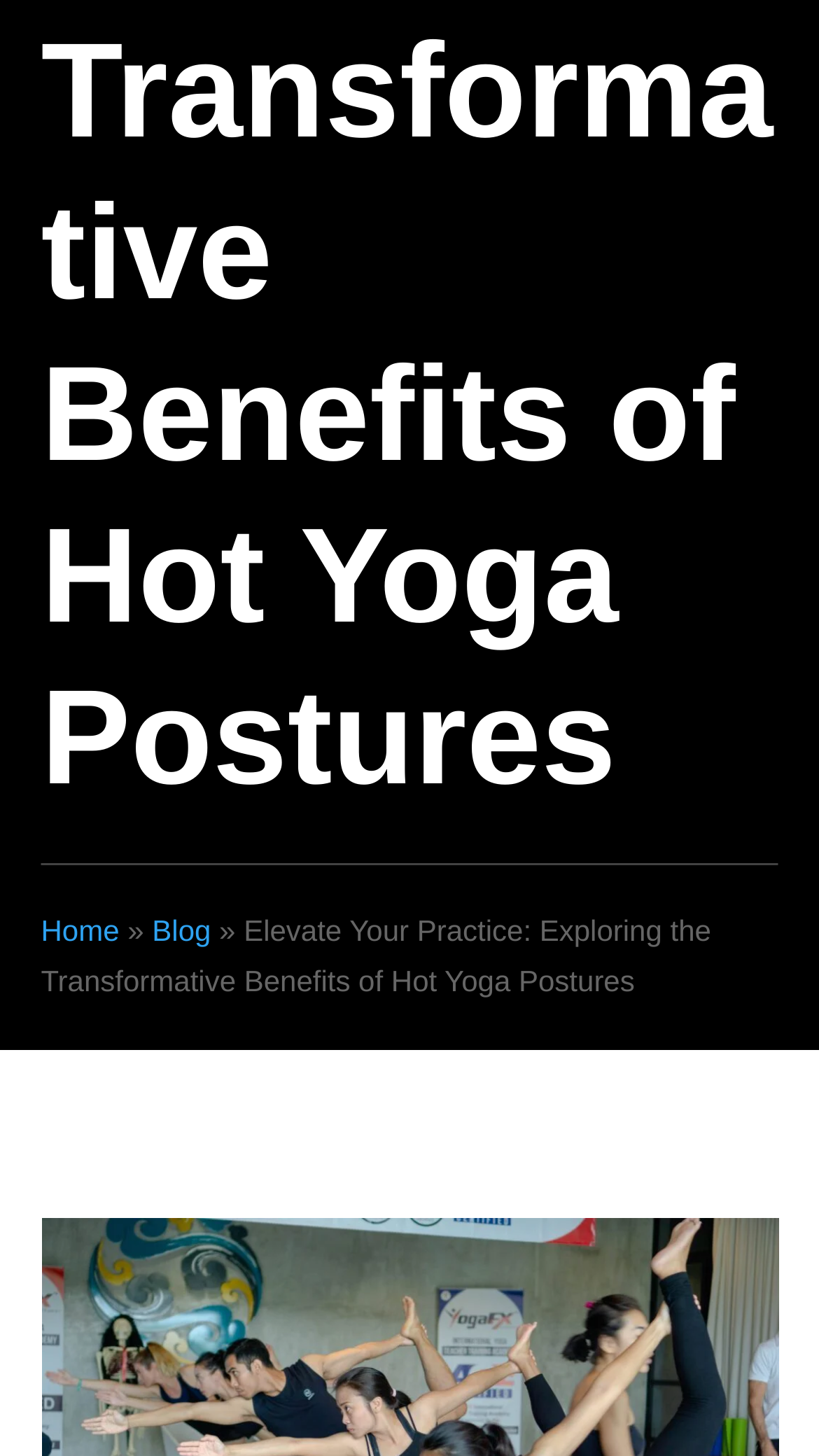Find and extract the text of the primary heading on the webpage.

Elevate Your Practice: Exploring the Transformative Benefits of Hot Yoga Postures